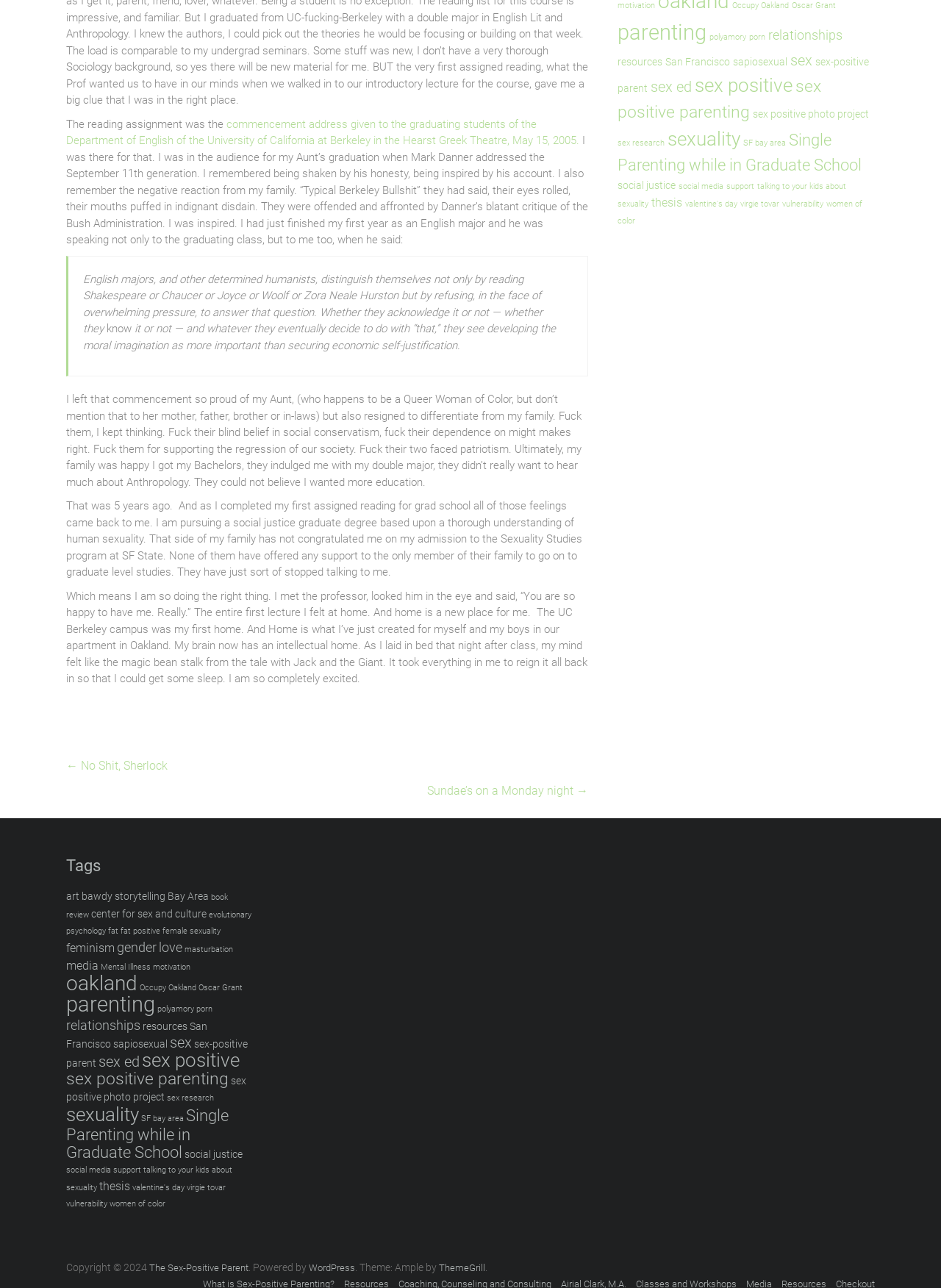Find the bounding box coordinates of the UI element according to this description: "women of color".

[0.656, 0.154, 0.916, 0.175]